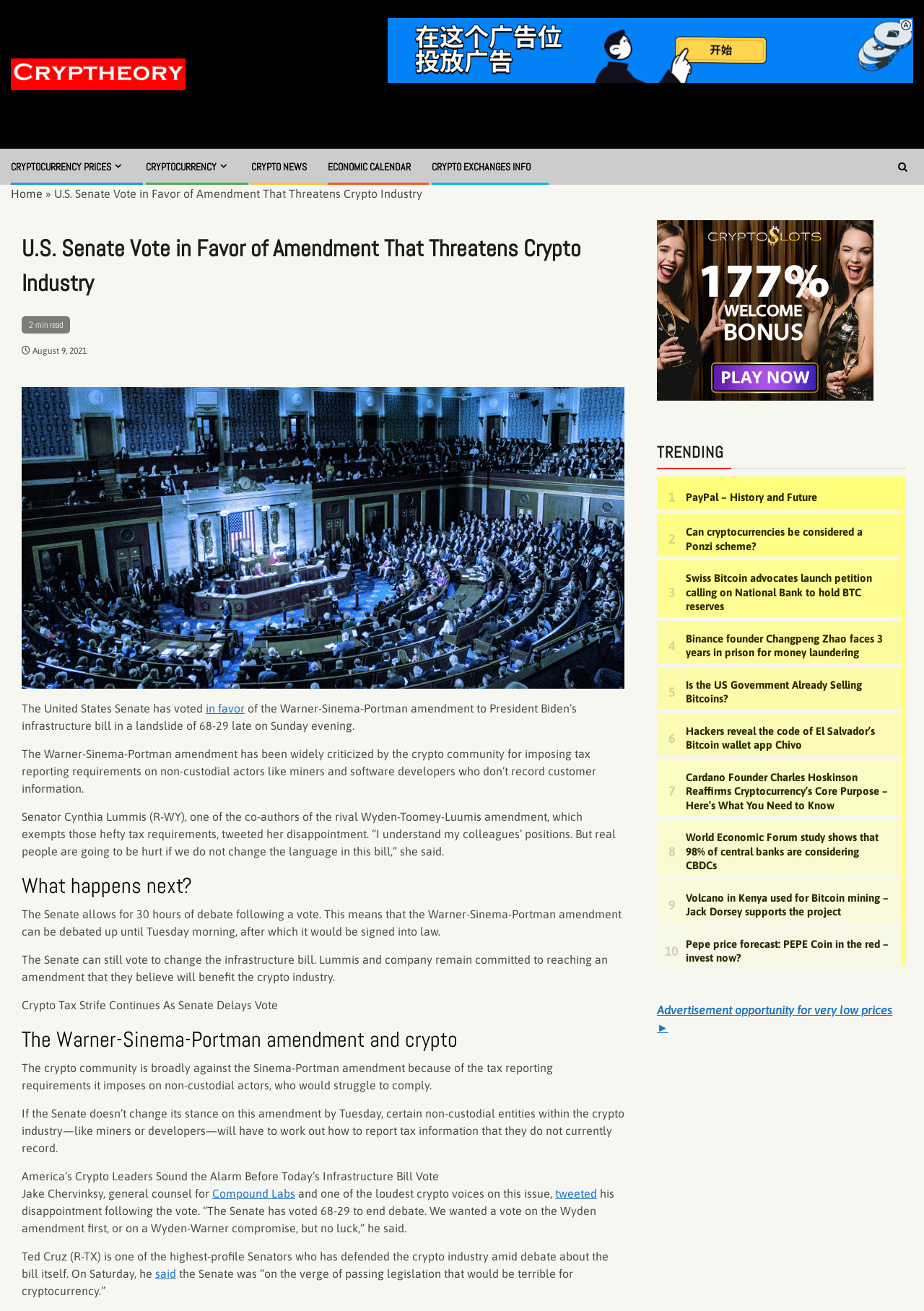Generate a comprehensive description of the webpage.

This webpage is about cryptocurrency news, specifically focusing on the United States Senate's vote in favor of the Warner-Sinema-Portman amendment to President Biden's infrastructure bill, which threatens the crypto industry. 

At the top of the page, there is a navigation bar with links to "Home", "CRYPTOCURRENCY PRICES", "CRYPTOCURRENCY", "CRYPTO NEWS", "ECONOMIC CALENDAR", and "CRYPTO EXCHANGES INFO". On the top right, there is a link with a search icon.

Below the navigation bar, there is a header section with a logo and a link to "Cryptheory - Just Crypto". 

The main content of the page is an article about the Senate's vote on the Warner-Sinema-Portman amendment. The article has a heading, "U.S. Senate Vote in Favor of Amendment That Threatens Crypto Industry", and a subheading, "2 min read". Below the heading, there is an image related to the article. 

The article is divided into several sections, including "What happens next?" and "The Warner-Sinema-Portman amendment and crypto". The sections contain paragraphs of text, with some links to other articles or websites. There are also quotes from senators and crypto industry leaders, such as Senator Cynthia Lummis and Jake Chervinsky.

On the right side of the page, there is a complementary section with trending news articles, including "PayPal - History and Future", "Can cryptocurrencies be considered a Ponzi scheme?", and "Binance founder Changpeng Zhao faces 3 years in prison for money laundering". 

At the bottom of the page, there is an advertisement opportunity link and an iframe.